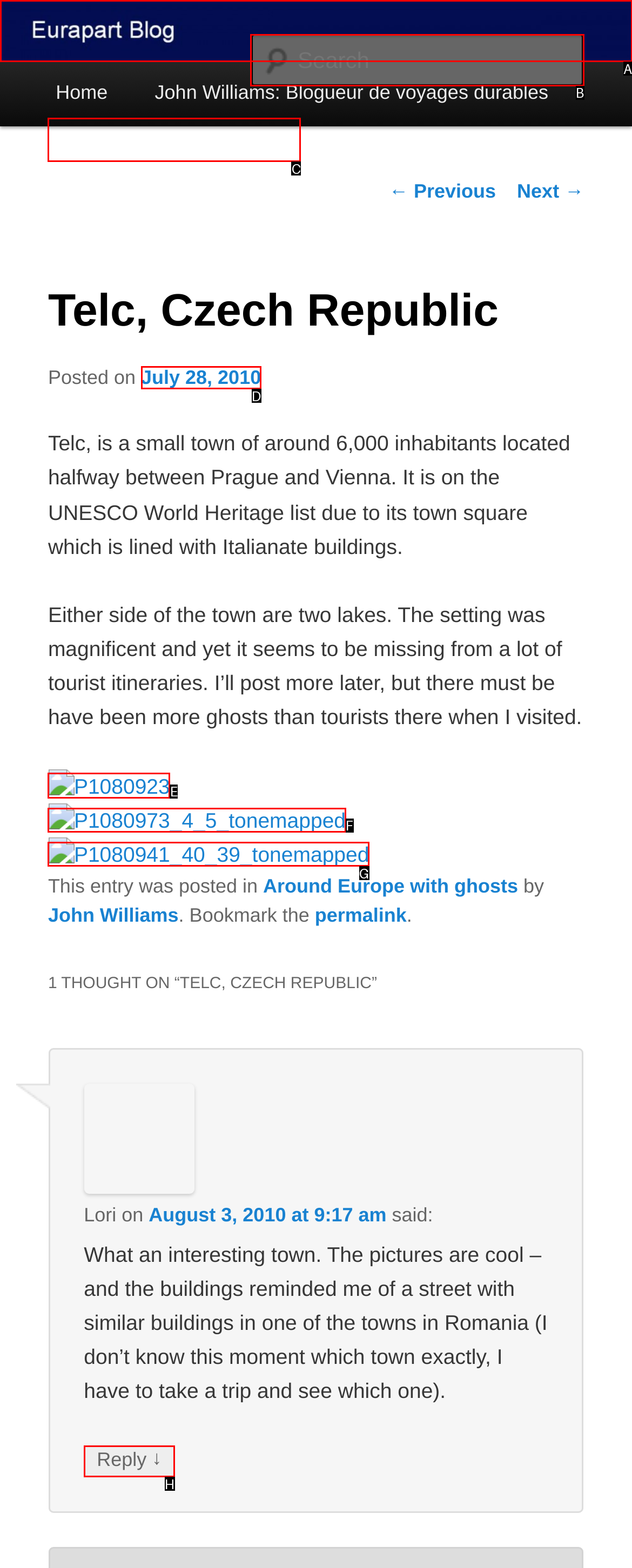Given the instruction: View the image P1080923, which HTML element should you click on?
Answer with the letter that corresponds to the correct option from the choices available.

E